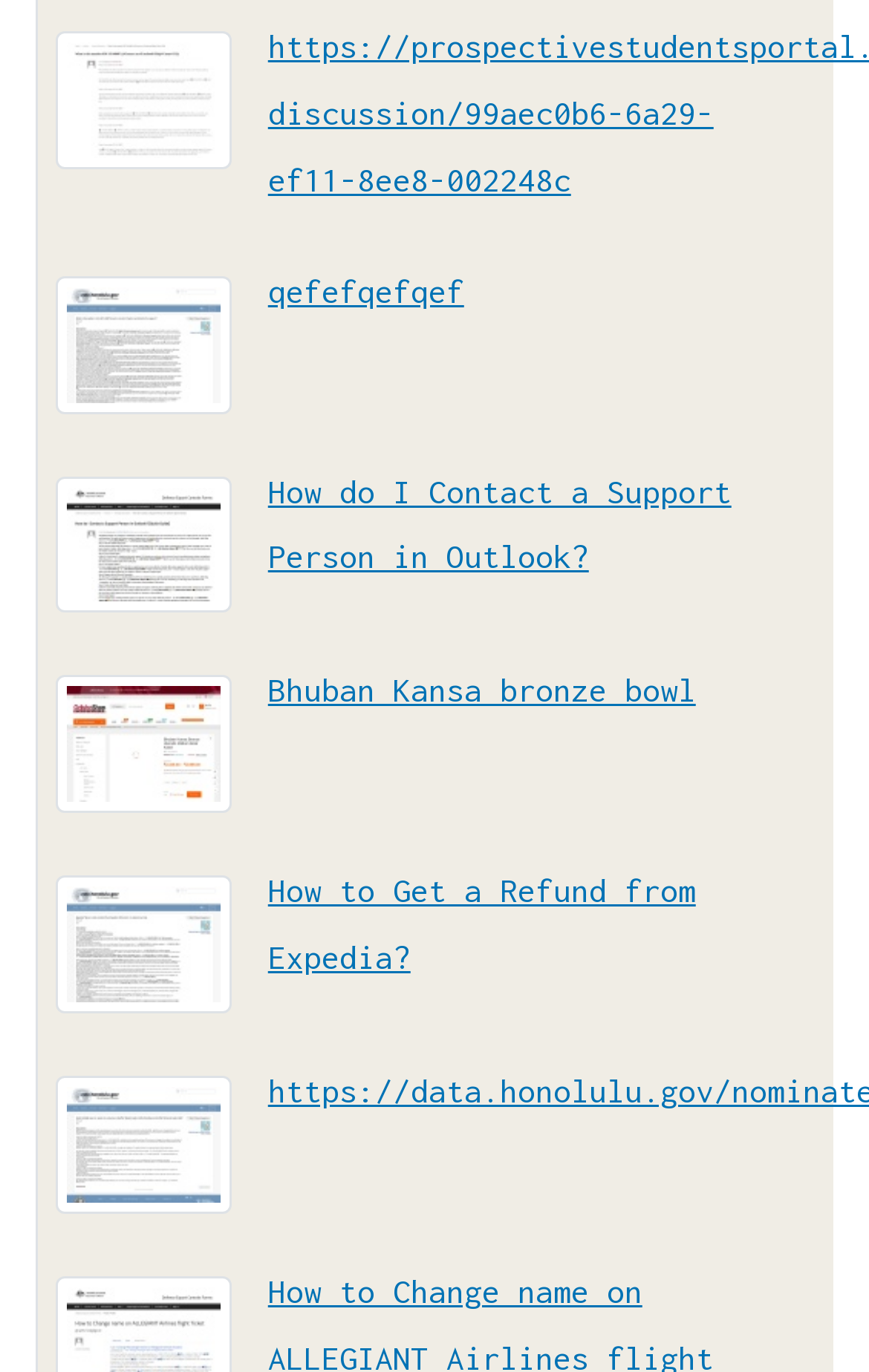Please respond to the question with a concise word or phrase:
Are there any images on the webpage?

Yes